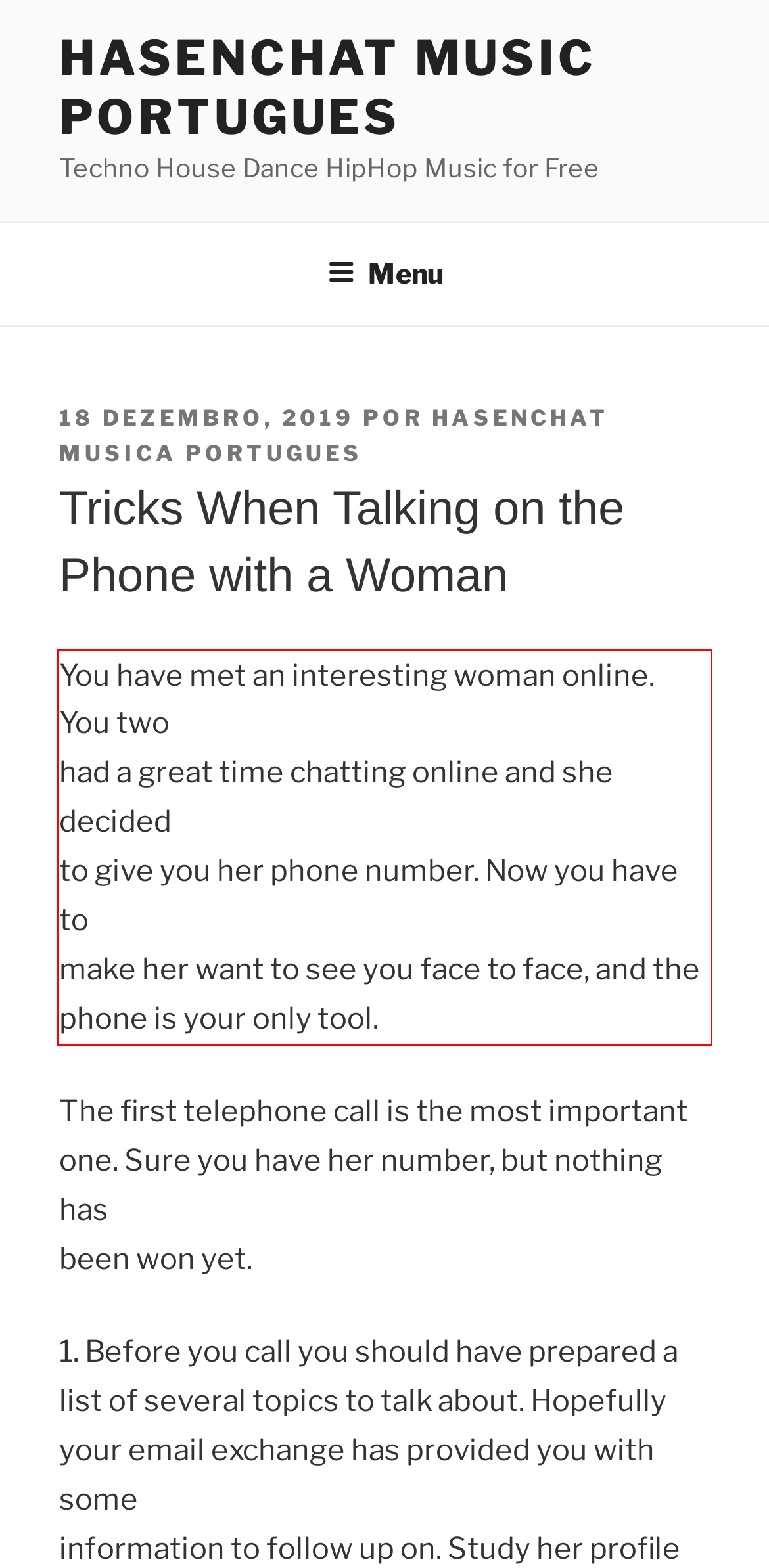Please look at the screenshot provided and find the red bounding box. Extract the text content contained within this bounding box.

You have met an interesting woman online. You two had a great time chatting online and she decided to give you her phone number. Now you have to make her want to see you face to face, and the phone is your only tool.